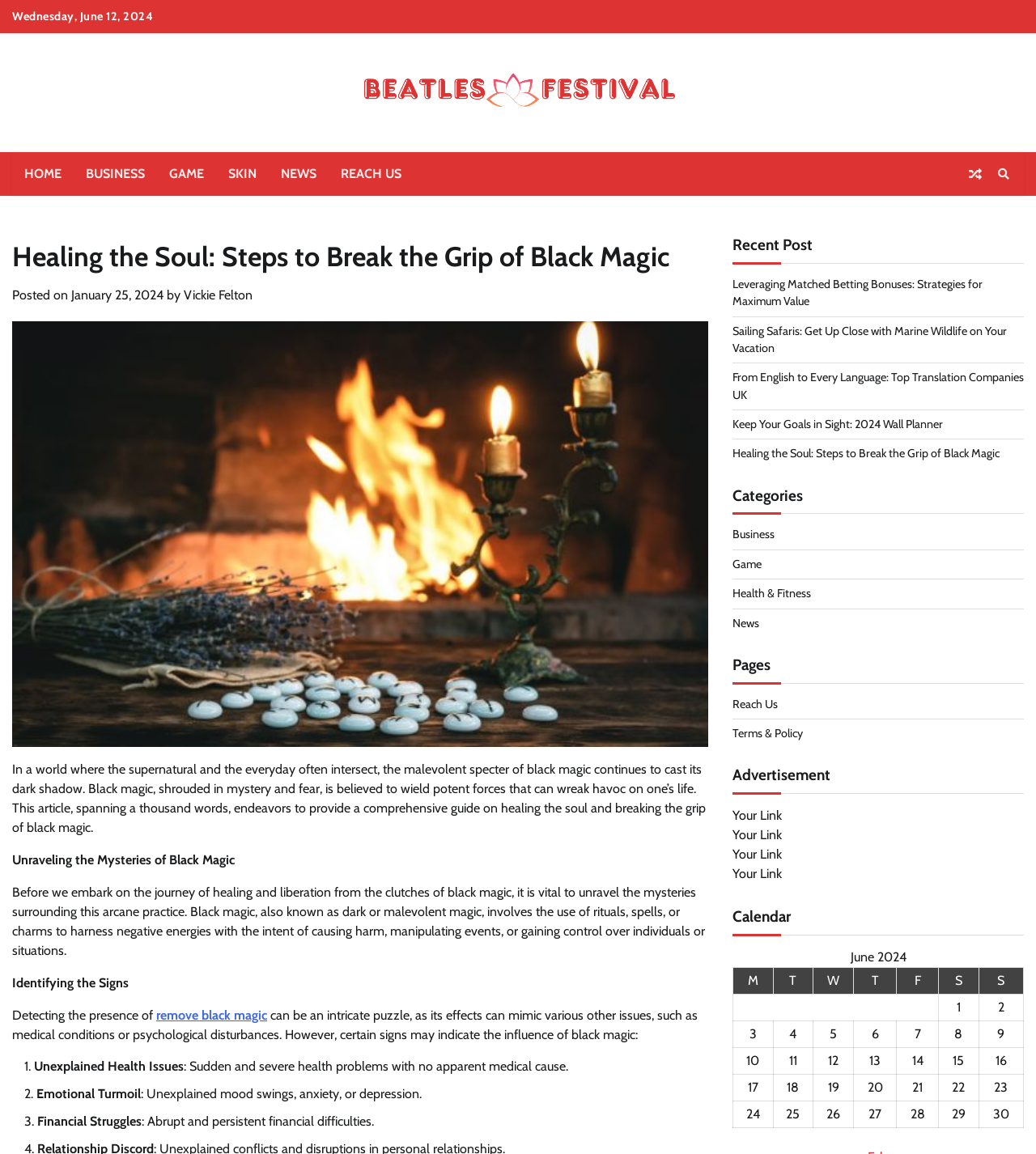Refer to the element description Digital Marketing and identify the corresponding bounding box in the screenshot. Format the coordinates as (top-left x, top-left y, bottom-right x, bottom-right y) with values in the range of 0 to 1.

None